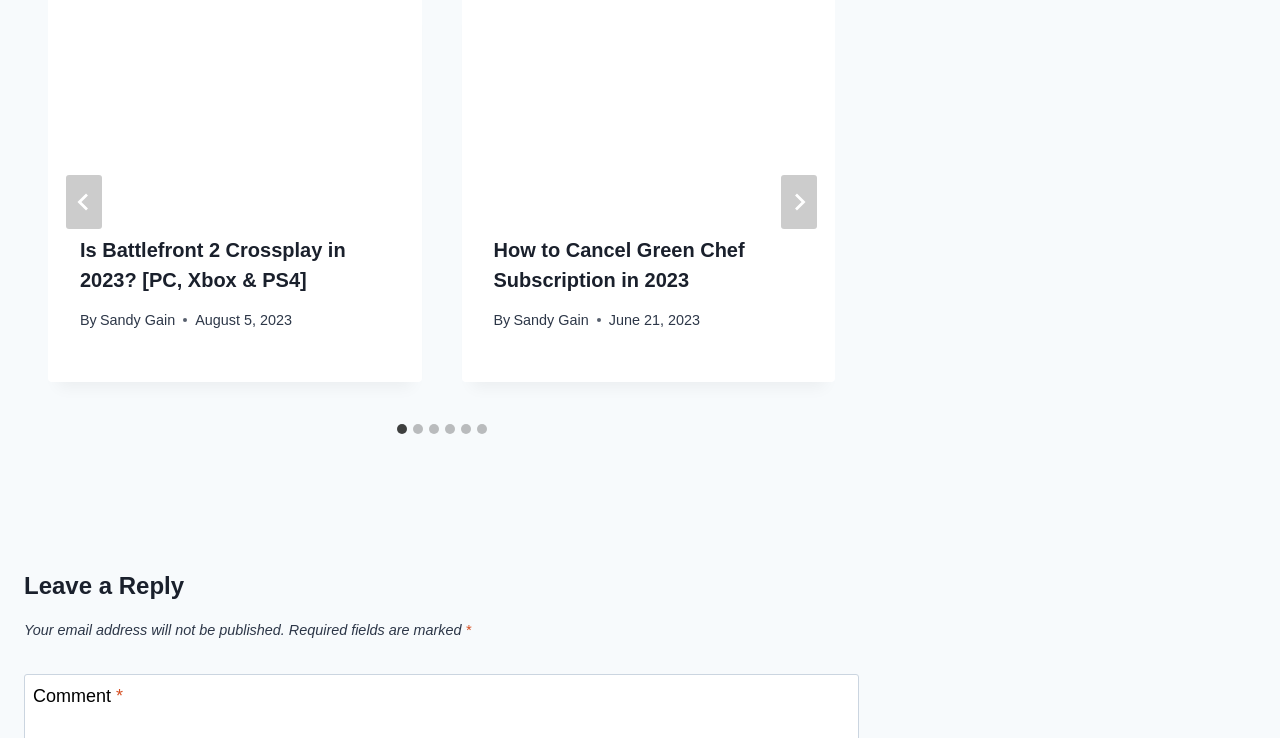Highlight the bounding box coordinates of the region I should click on to meet the following instruction: "Click the 'Go to last slide' button".

[0.052, 0.237, 0.08, 0.311]